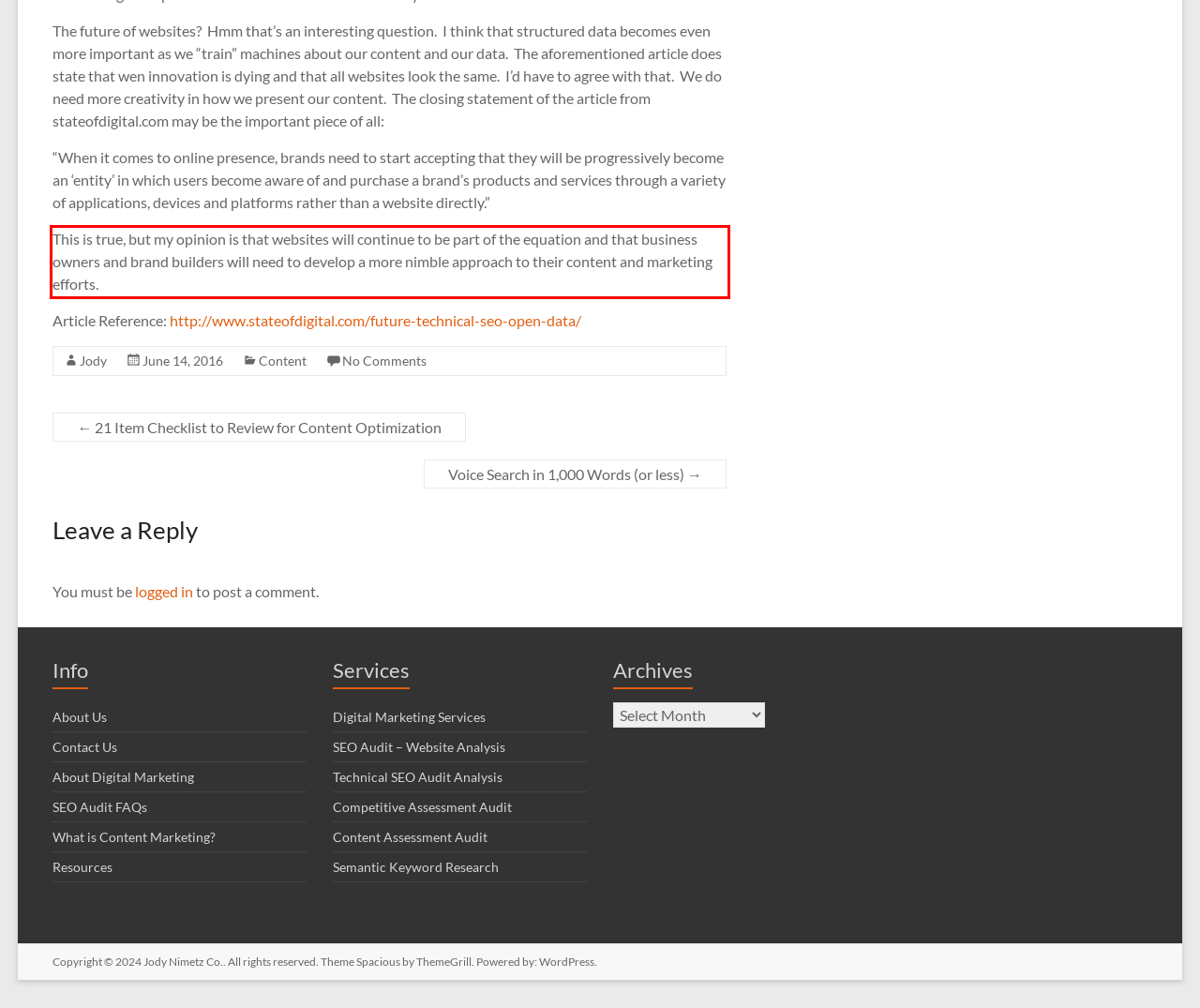Please use OCR to extract the text content from the red bounding box in the provided webpage screenshot.

This is true, but my opinion is that websites will continue to be part of the equation and that business owners and brand builders will need to develop a more nimble approach to their content and marketing efforts.